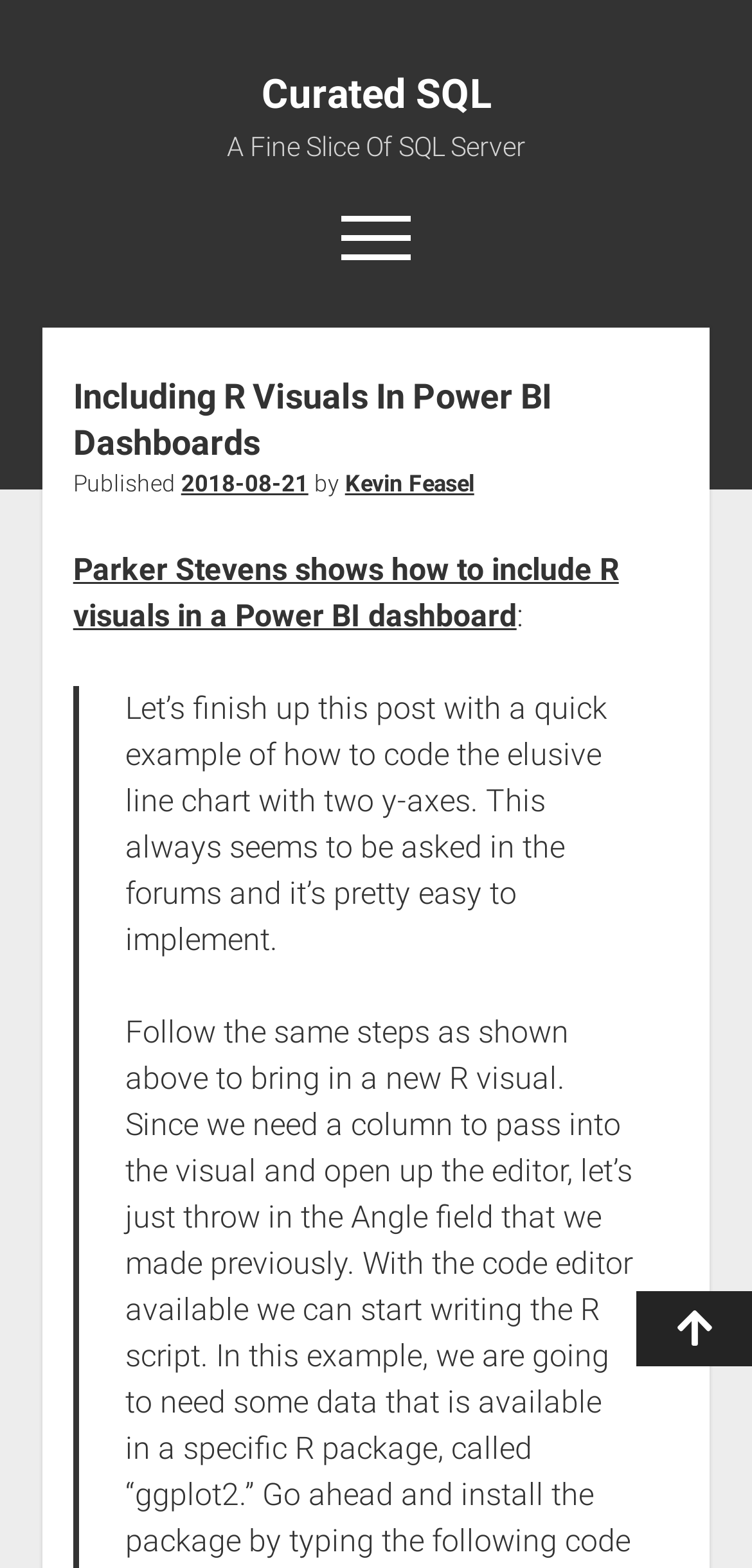Find the bounding box coordinates of the element's region that should be clicked in order to follow the given instruction: "Scroll to the top". The coordinates should consist of four float numbers between 0 and 1, i.e., [left, top, right, bottom].

[0.846, 0.823, 1.0, 0.871]